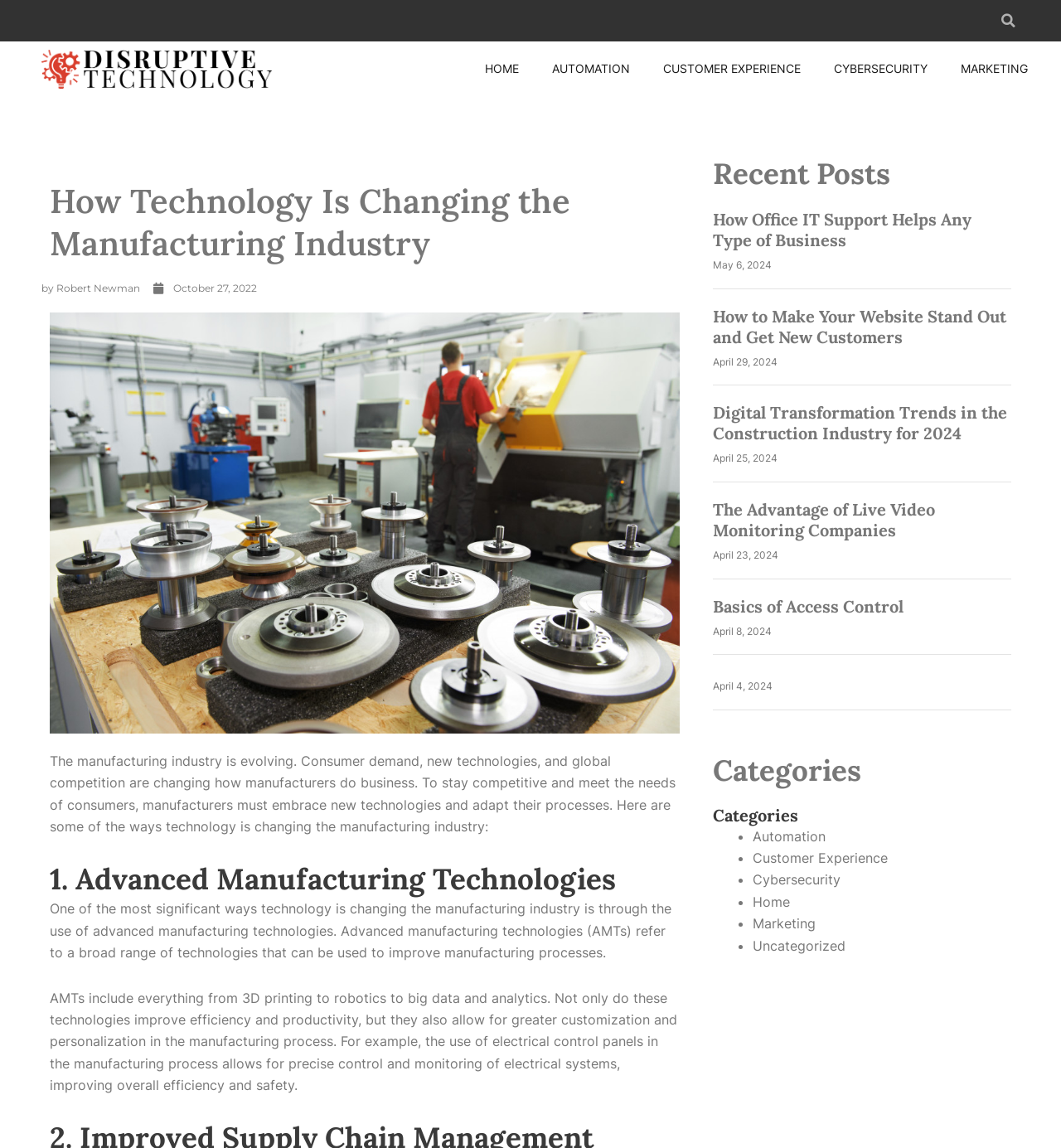What is the topic of the first advanced manufacturing technology mentioned?
Examine the image and provide an in-depth answer to the question.

The topic of the first advanced manufacturing technology mentioned is 3D printing, which is mentioned in the text as one of the examples of advanced manufacturing technologies.